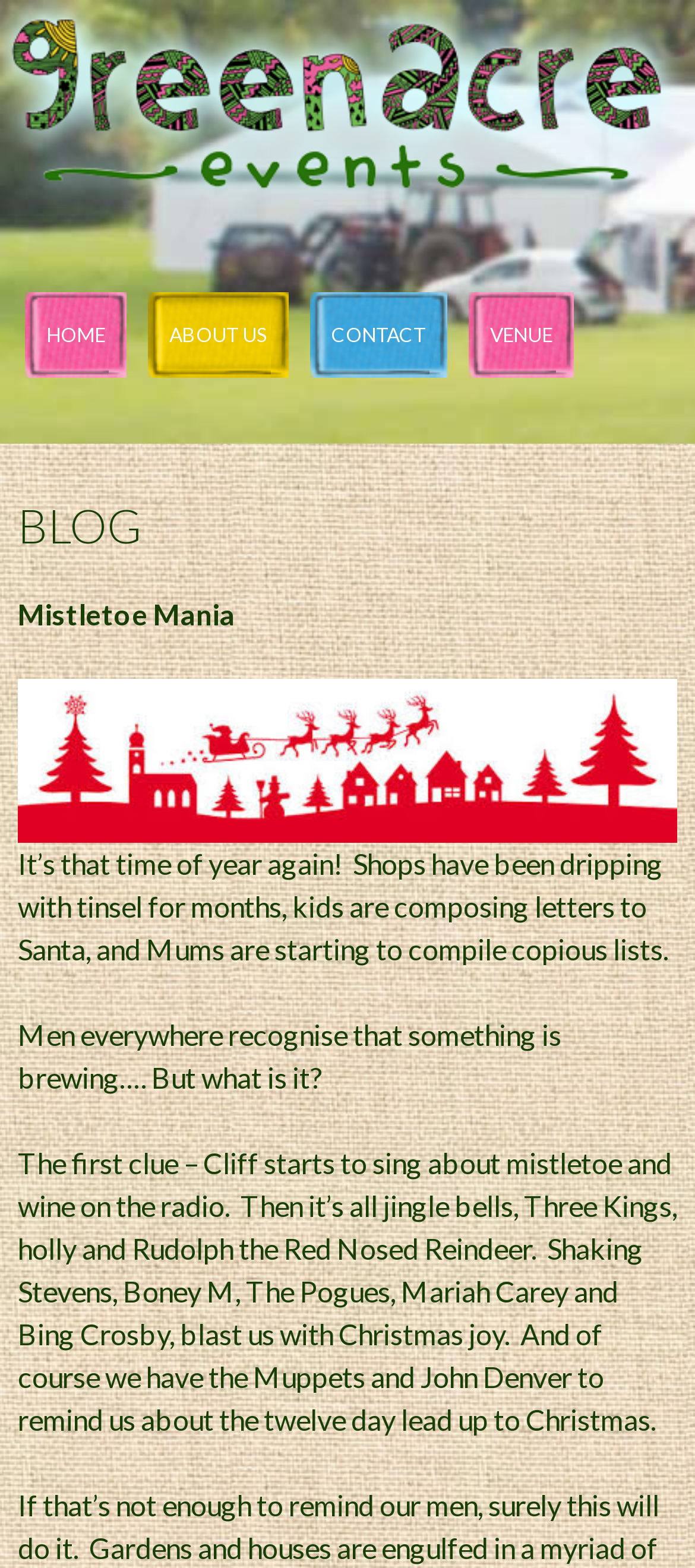What is the title of the latest blog post?
Using the image provided, answer with just one word or phrase.

Mistletoe Mania